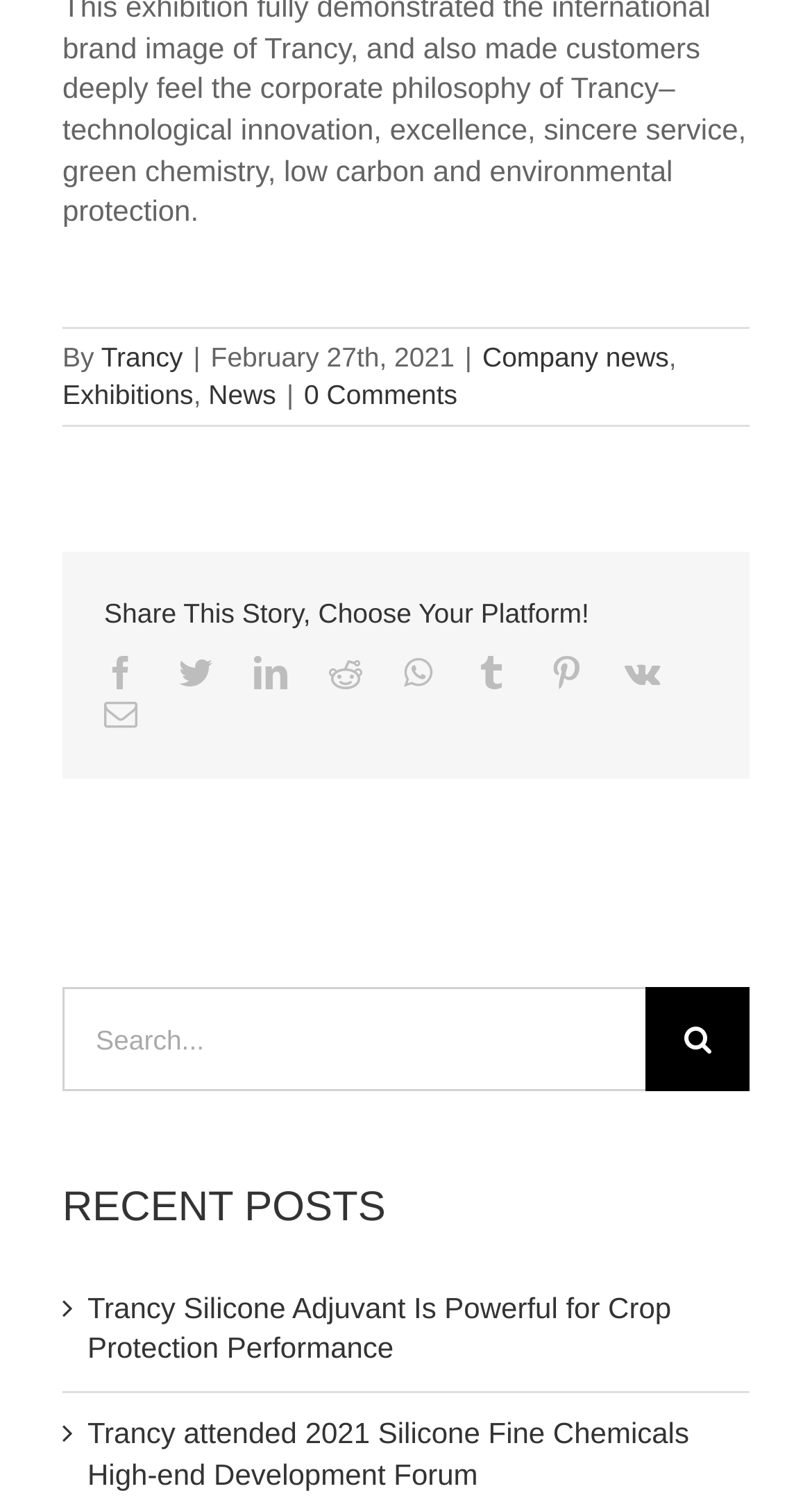Please find the bounding box coordinates of the element that needs to be clicked to perform the following instruction: "Share this story on Facebook". The bounding box coordinates should be four float numbers between 0 and 1, represented as [left, top, right, bottom].

[0.128, 0.438, 0.169, 0.46]